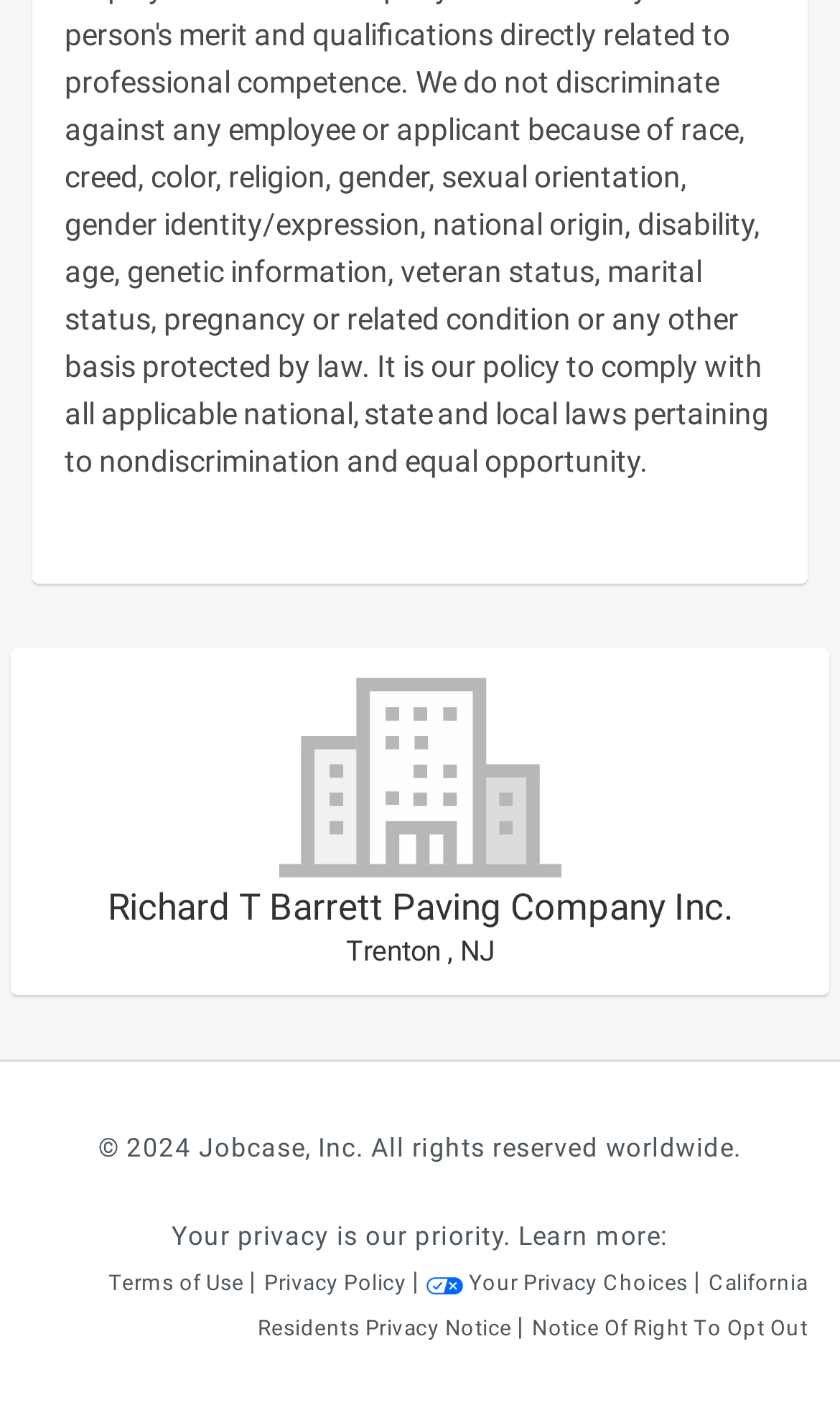Answer with a single word or phrase: 
What is the purpose of the image next to the 'Your Privacy Choices' link?

To draw attention